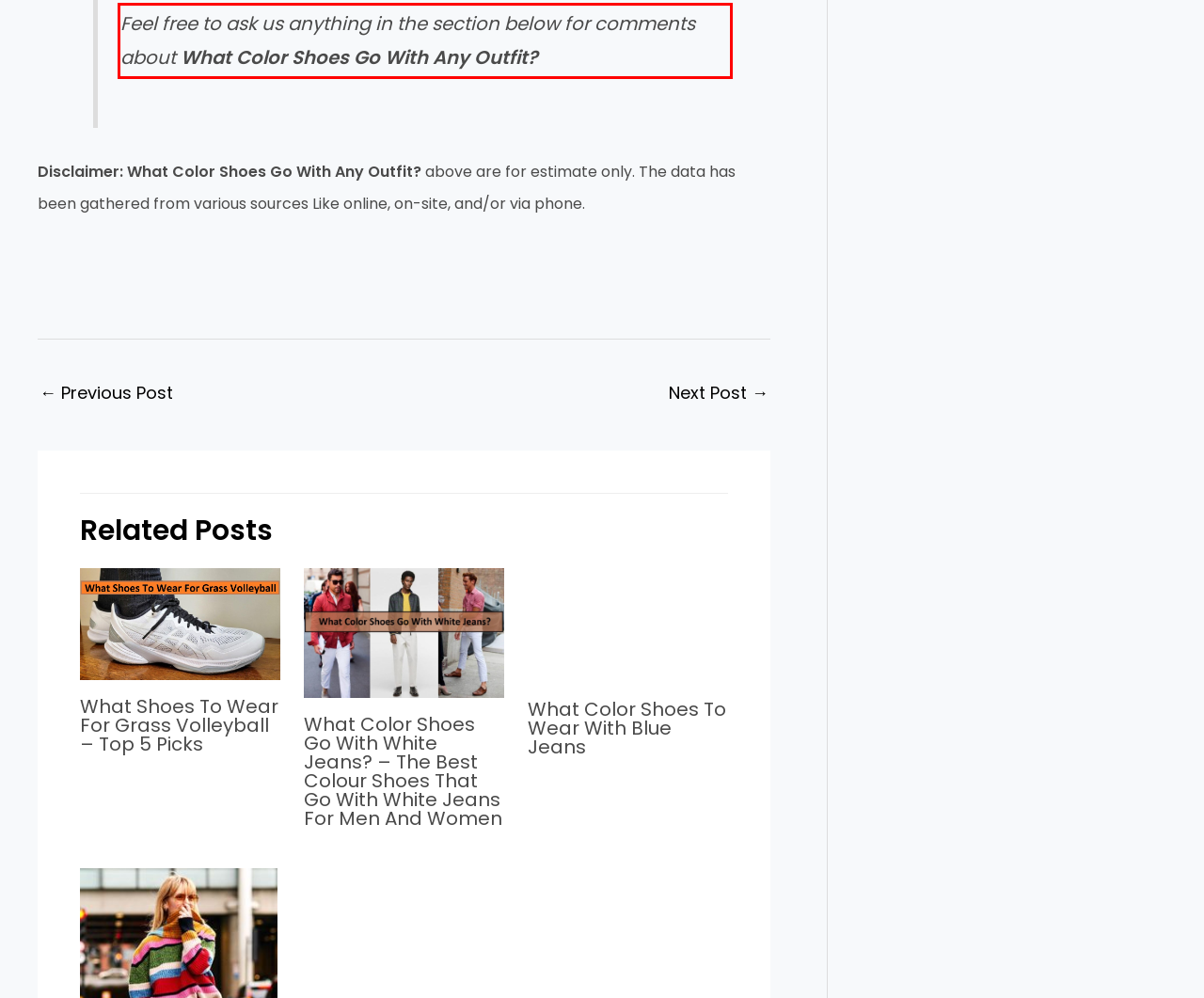Examine the webpage screenshot and use OCR to obtain the text inside the red bounding box.

Feel free to ask us anything in the section below for comments about What Color Shoes Go With Any Outfit?